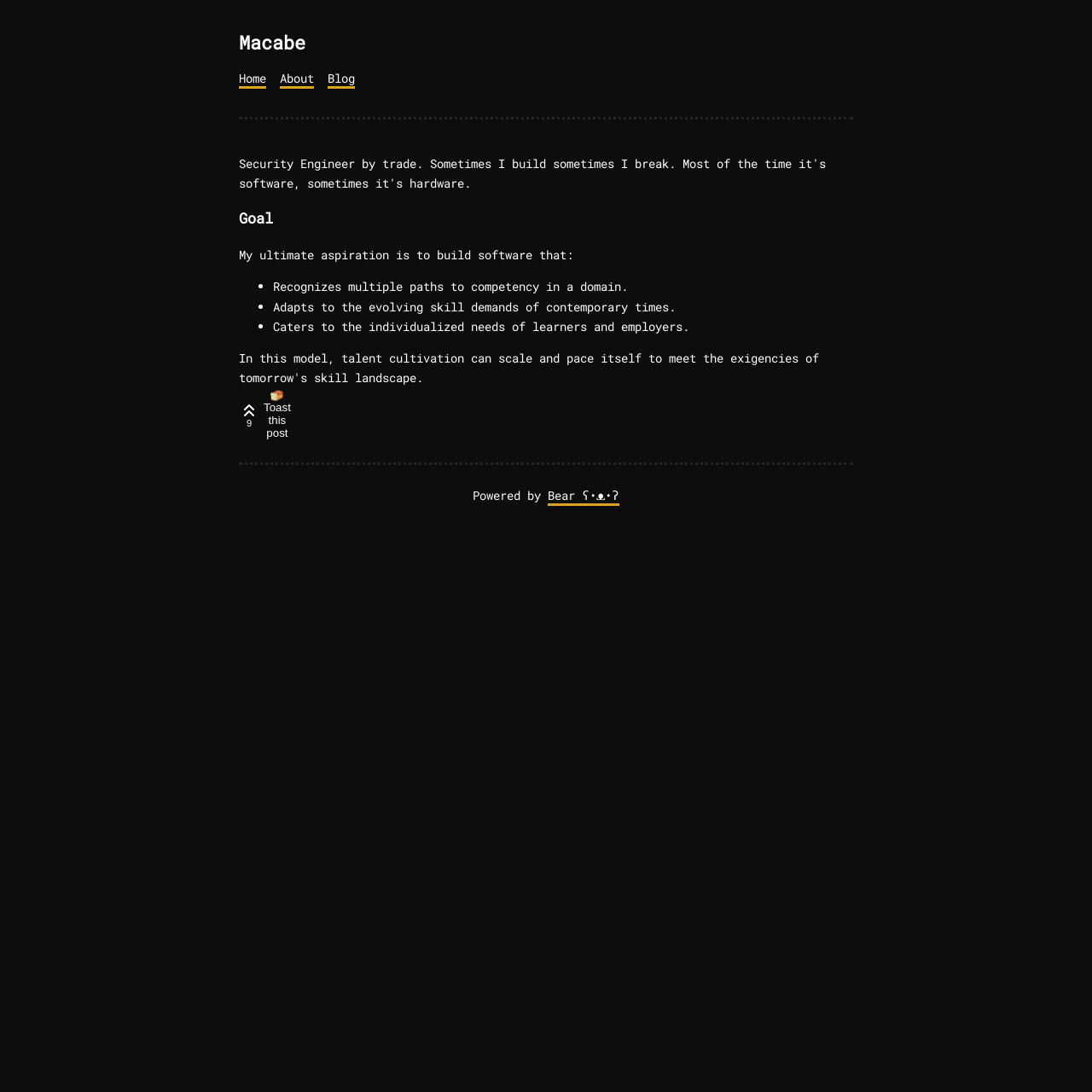Given the element description "9" in the screenshot, predict the bounding box coordinates of that UI element.

[0.219, 0.366, 0.238, 0.392]